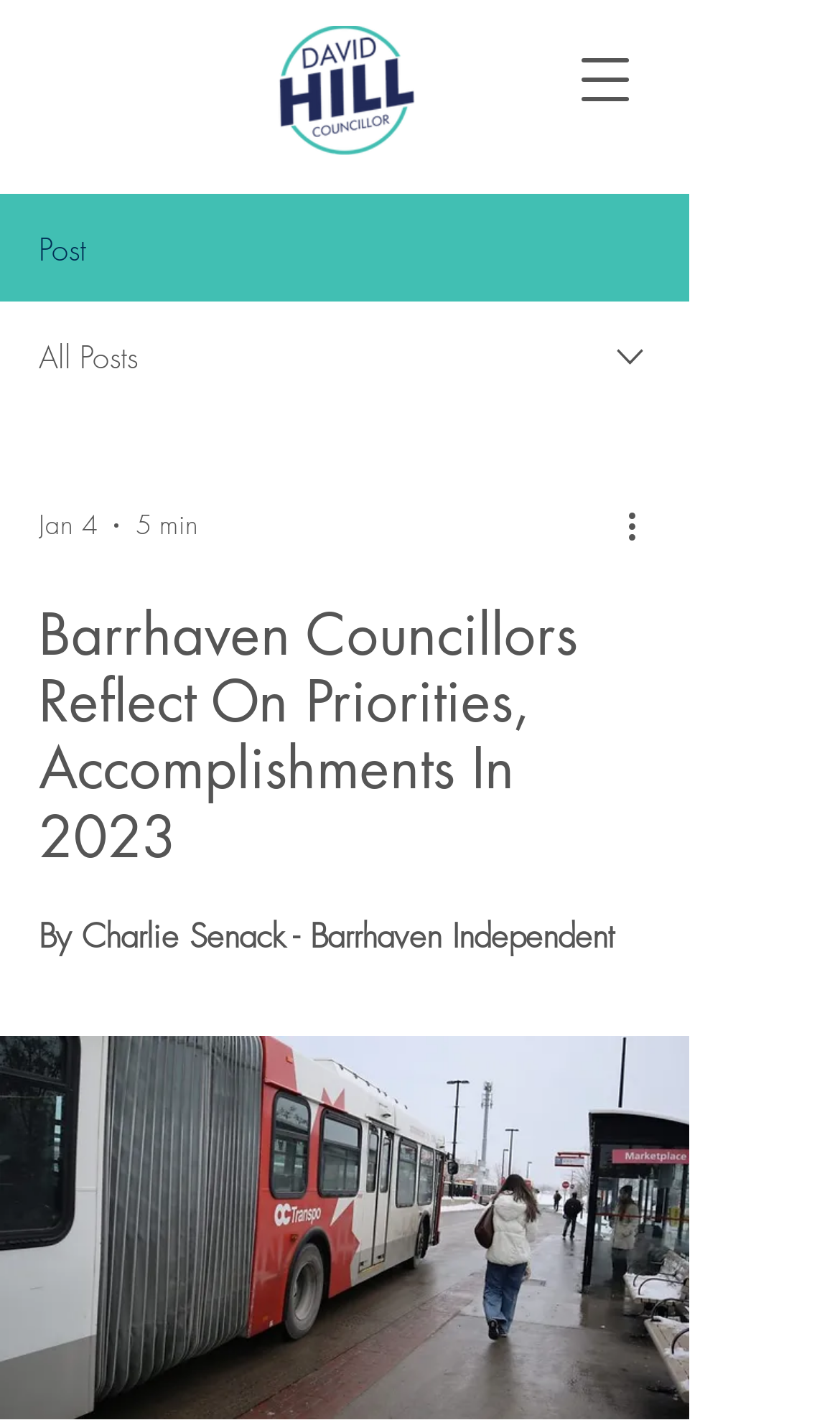Describe all visible elements and their arrangement on the webpage.

The webpage appears to be a news article or blog post about Barrhaven councillors reflecting on their priorities and accomplishments in 2023. At the top left of the page, there is a button to open the navigation menu. Next to it, there is an image, likely a logo, with the text "Post" and "All Posts" written below it. On the right side of the top section, there is another image and a combobox with options including "Jan 4" and "5 min".

Below this top section, there is a heading that reads "Barrhaven Councillors Reflect On Priorities, Accomplishments In 2023". Underneath the heading, there is a byline that credits the article to Charlie Senack from Barrhaven Independent. The main content of the article is not explicitly described in the accessibility tree, but it likely follows the byline.

At the bottom of the page, there is a button with an image, possibly a "More actions" button. There is also a long, thin button that spans the width of the page, but its purpose is unclear.